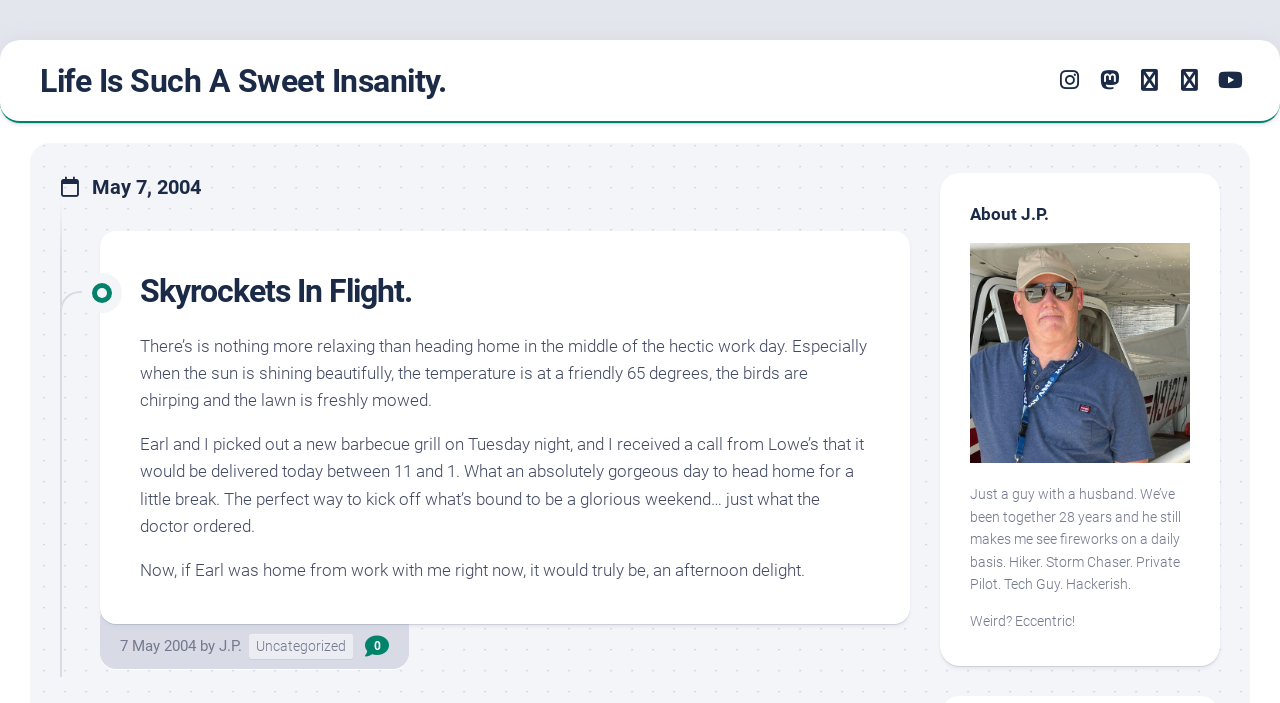Please determine the bounding box coordinates for the UI element described here. Use the format (top-left x, top-left y, bottom-right x, bottom-right y) with values bounded between 0 and 1: Skyrockets In Flight.

[0.109, 0.387, 0.322, 0.441]